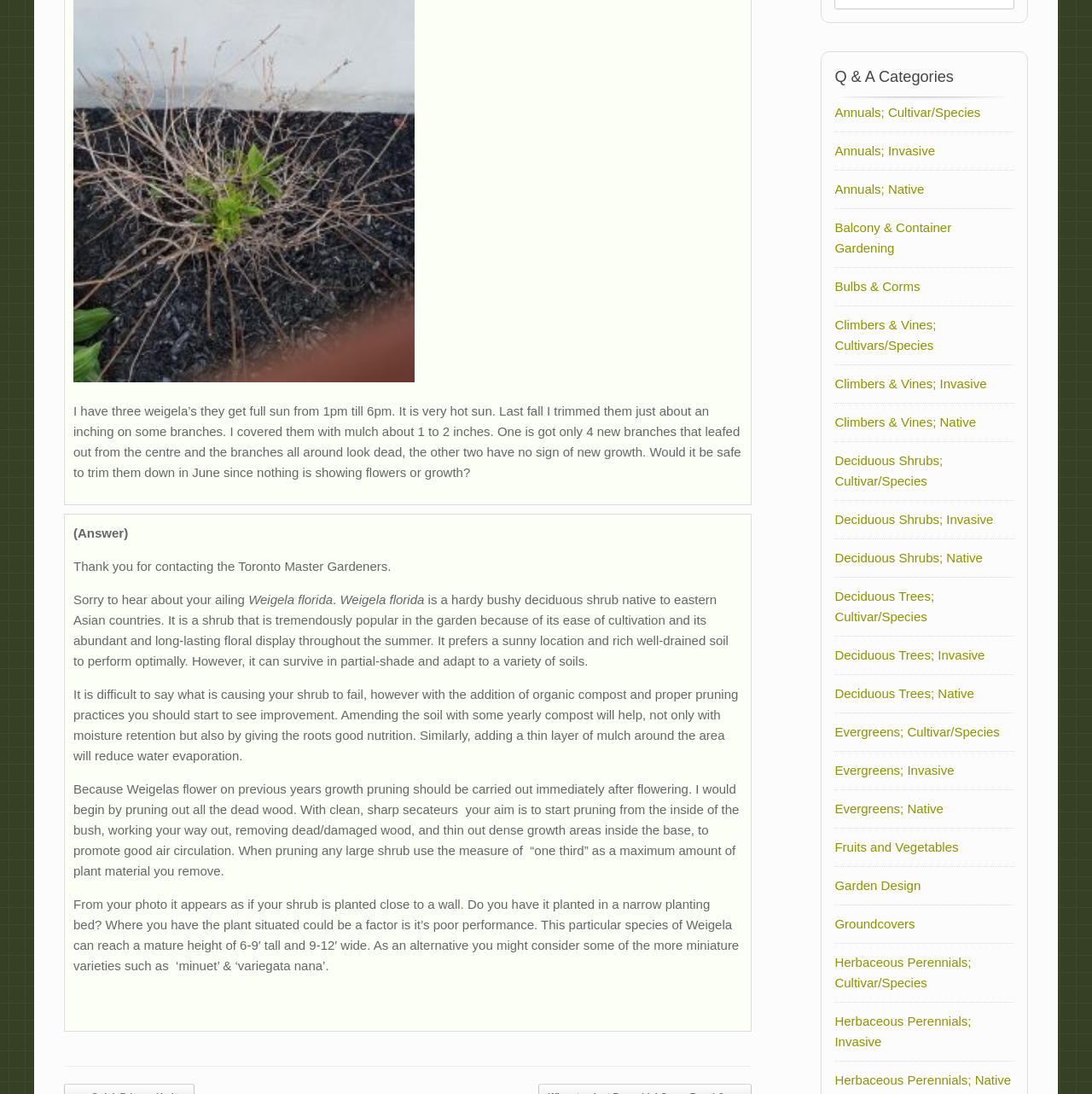Find the bounding box of the element with the following description: "Groundcovers". The coordinates must be four float numbers between 0 and 1, formatted as [left, top, right, bottom].

[0.764, 0.838, 0.838, 0.851]